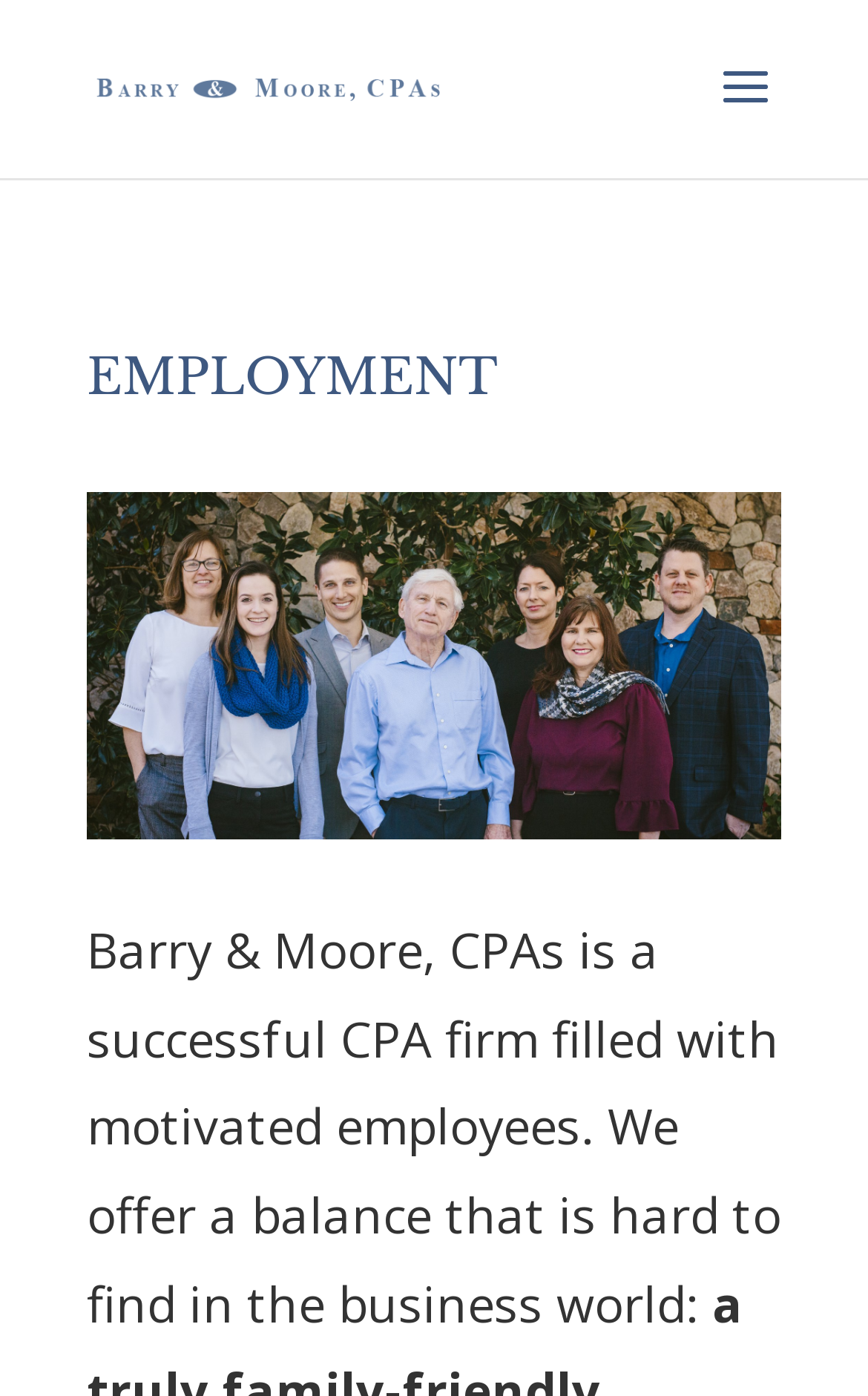For the following element description, predict the bounding box coordinates in the format (top-left x, top-left y, bottom-right x, bottom-right y). All values should be floating point numbers between 0 and 1. Description: Contact Now

None